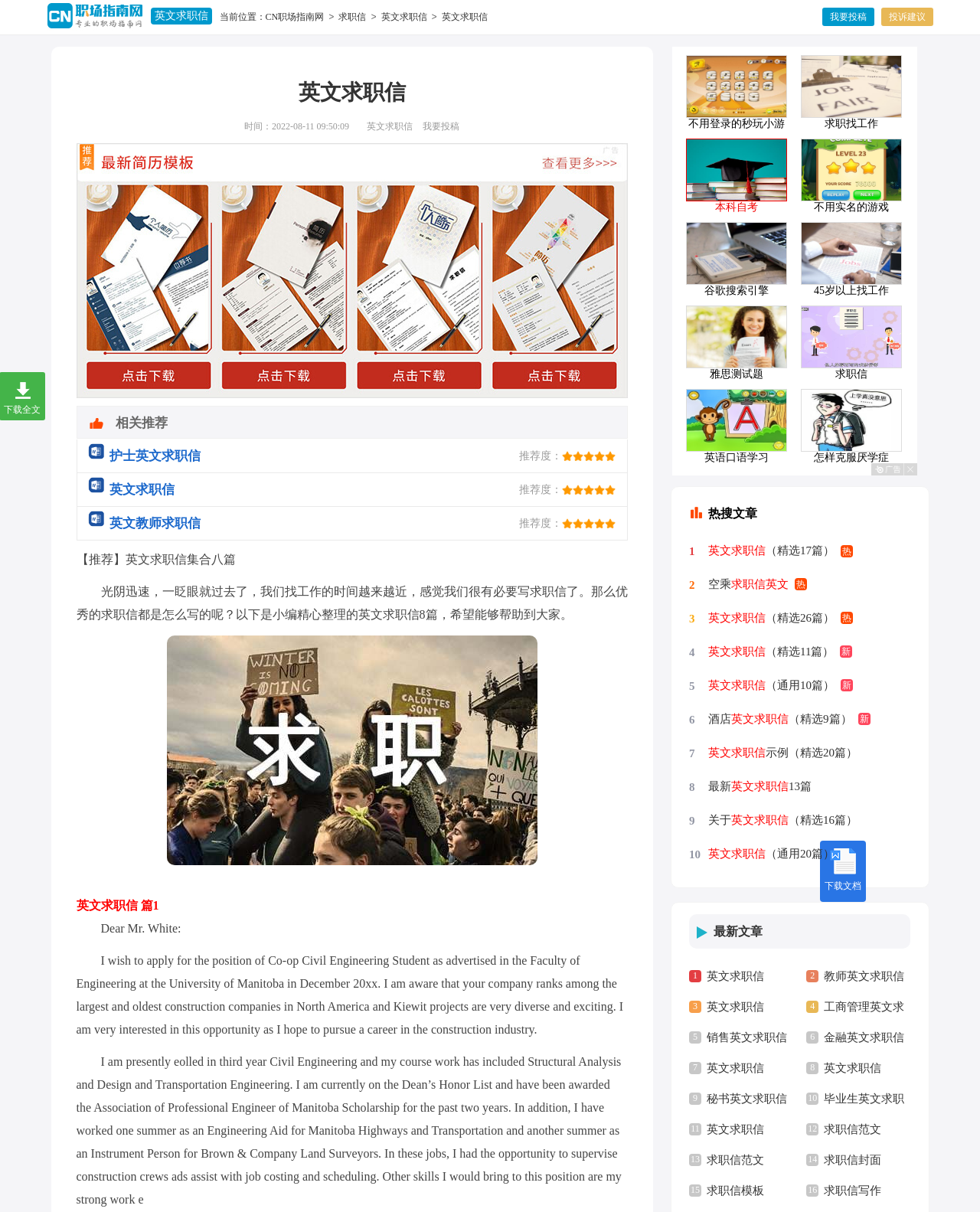Please examine the image and provide a detailed answer to the question: What is the title of the second recommended article?

The second recommended article is titled '热 空乘求职信英文', which is listed below the '热搜文章' section.